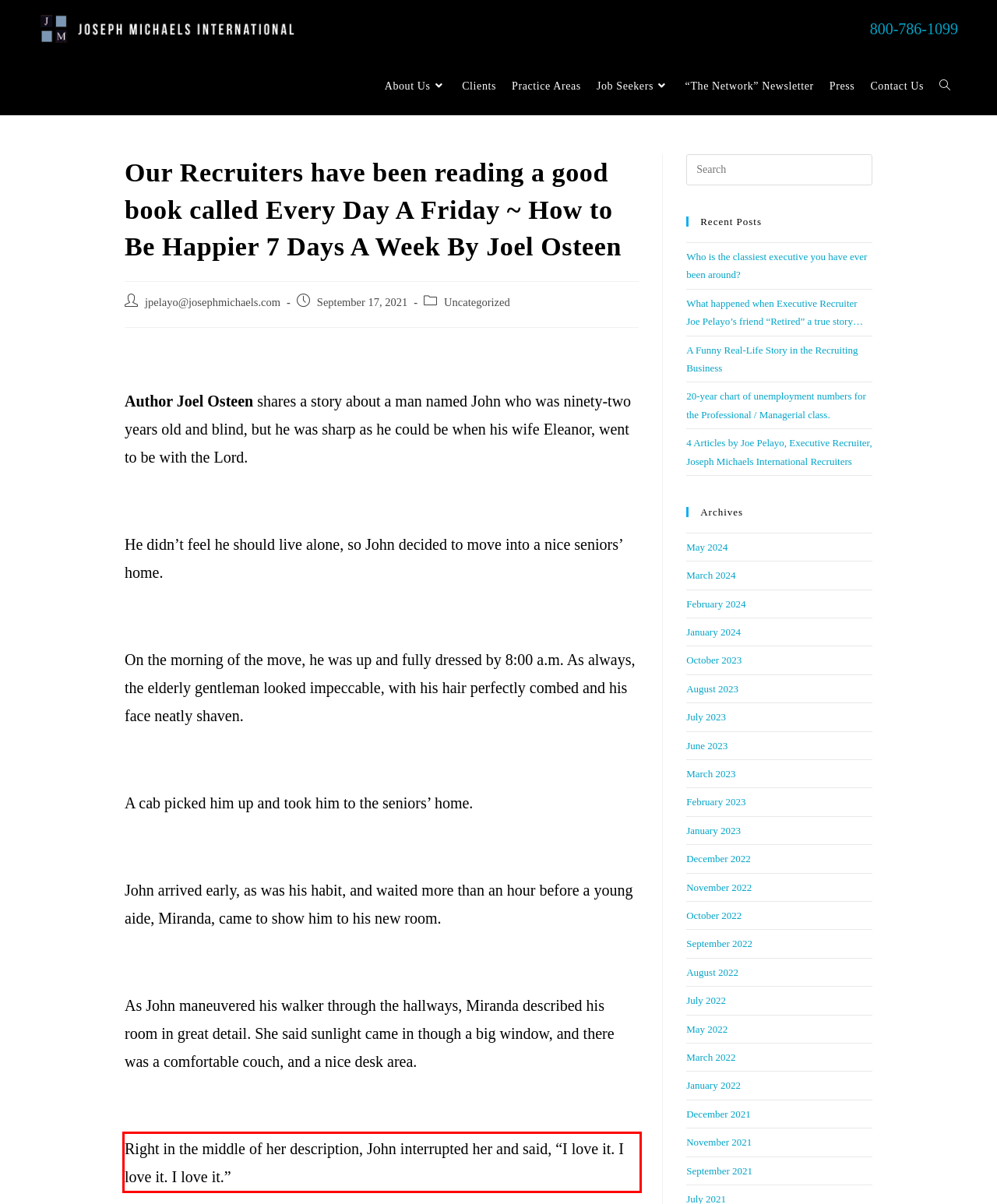Please identify the text within the red rectangular bounding box in the provided webpage screenshot.

Right in the middle of her description, John interrupted her and said, “I love it. I love it. I love it.”